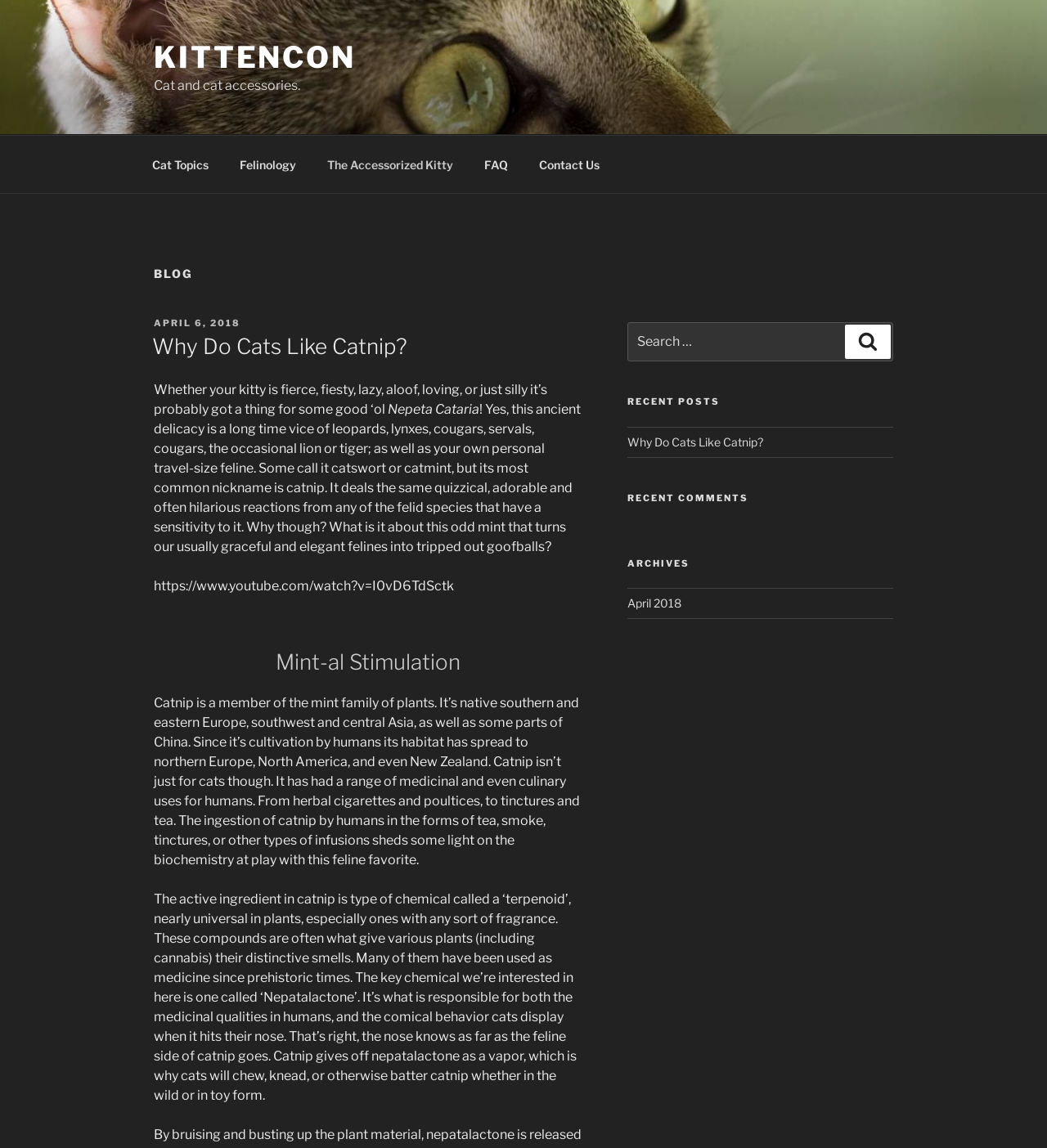Using the provided element description: "The Accessorized Kitty", determine the bounding box coordinates of the corresponding UI element in the screenshot.

[0.298, 0.126, 0.446, 0.161]